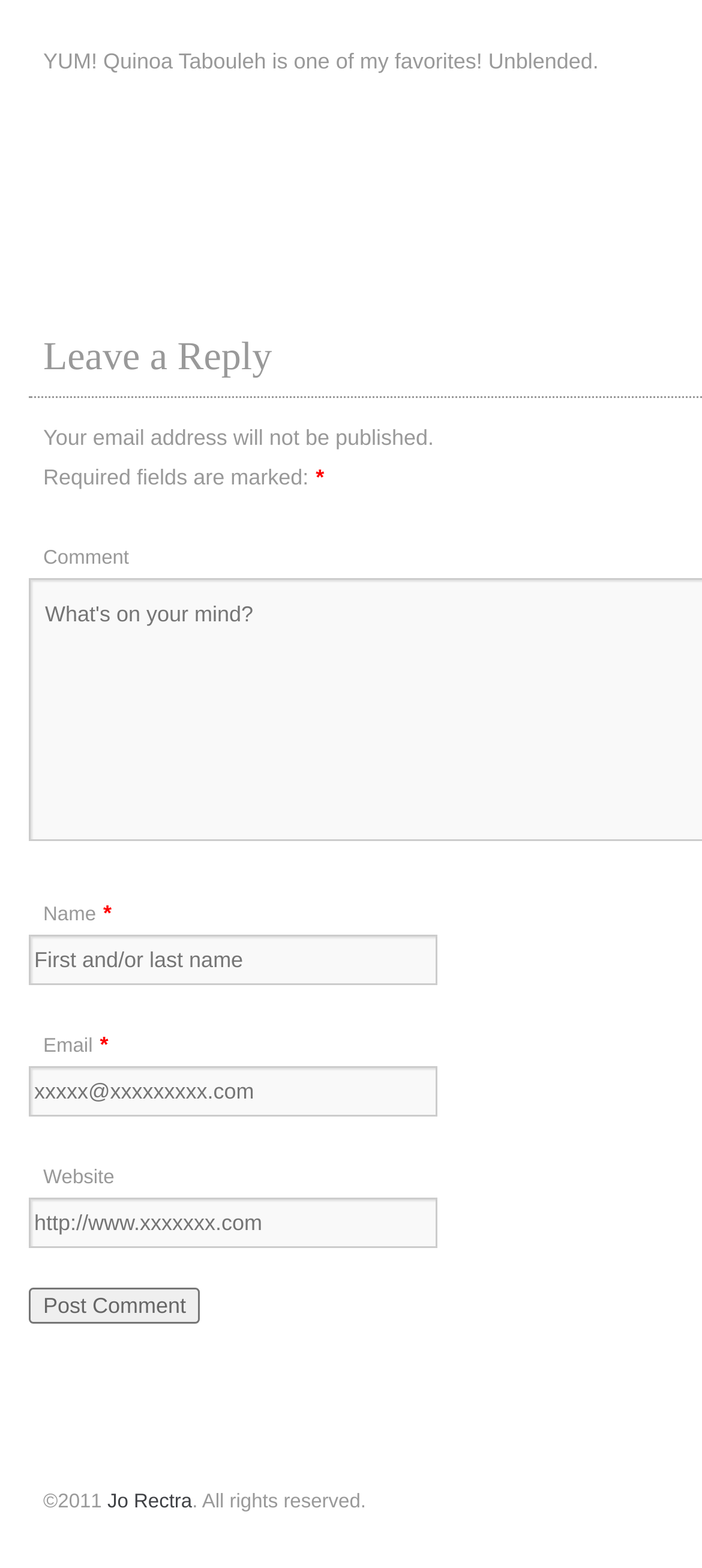Find and provide the bounding box coordinates for the UI element described with: "parent_node: Website name="url" placeholder="http://www.xxxxxxx.com"".

[0.041, 0.789, 0.623, 0.821]